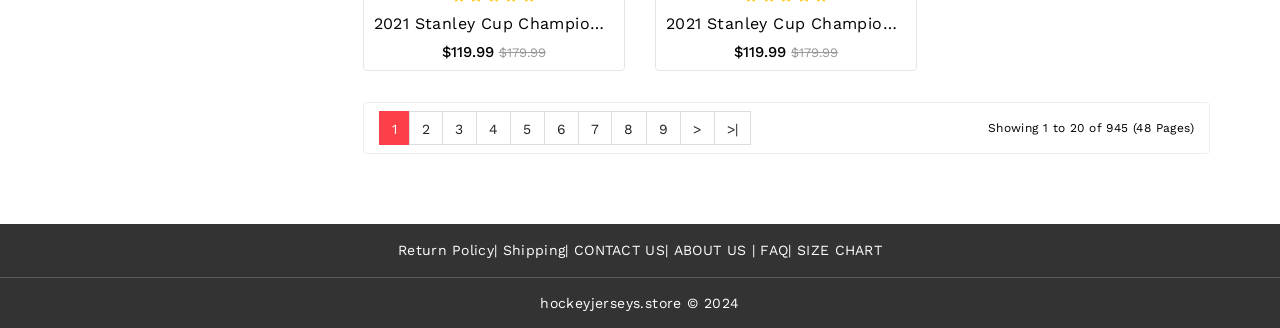Find the bounding box coordinates of the clickable area required to complete the following action: "View size chart".

[0.623, 0.739, 0.689, 0.787]